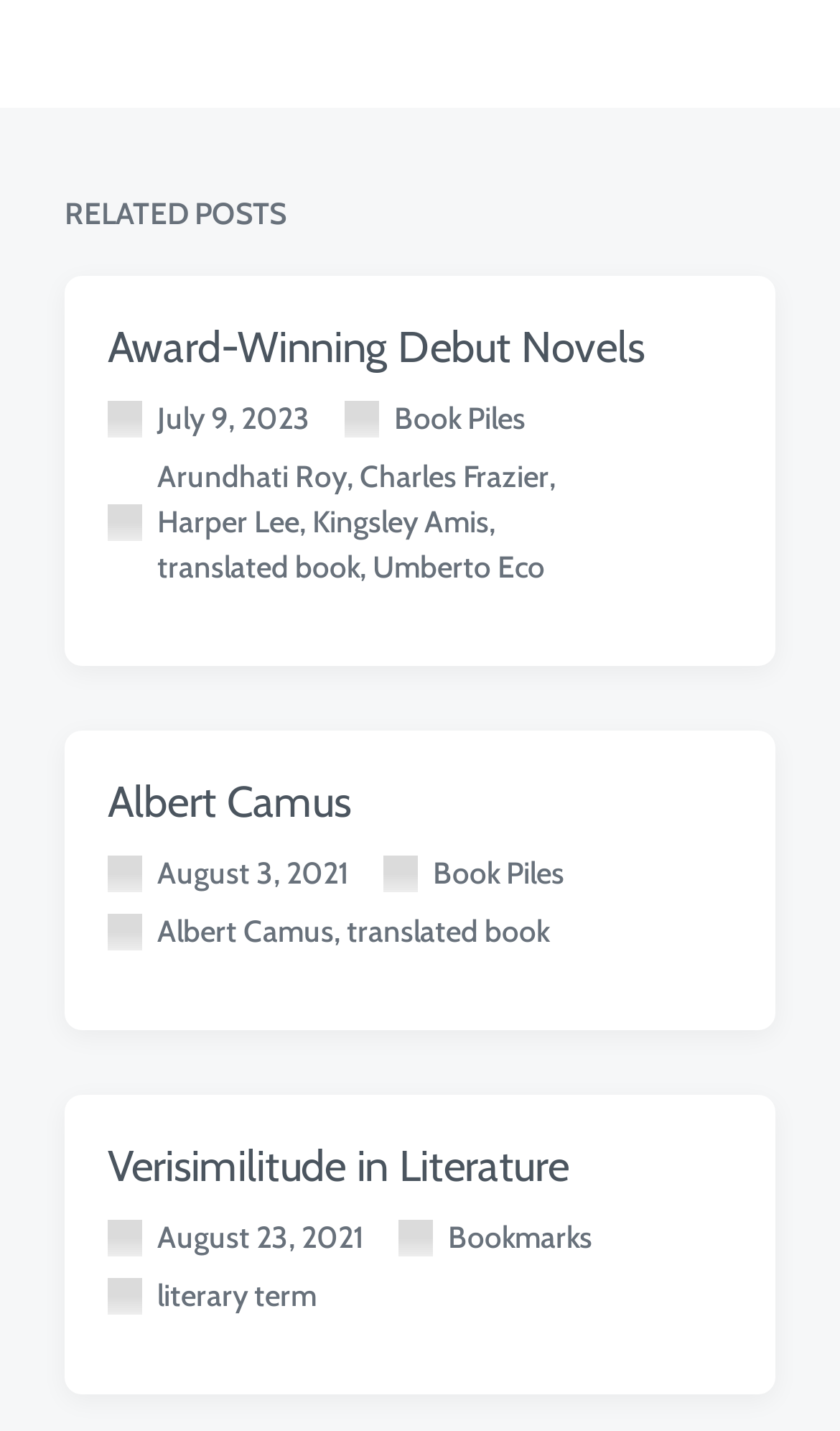Kindly determine the bounding box coordinates of the area that needs to be clicked to fulfill this instruction: "Click on the 'Award-Winning Debut Novels' link".

[0.128, 0.224, 0.768, 0.26]